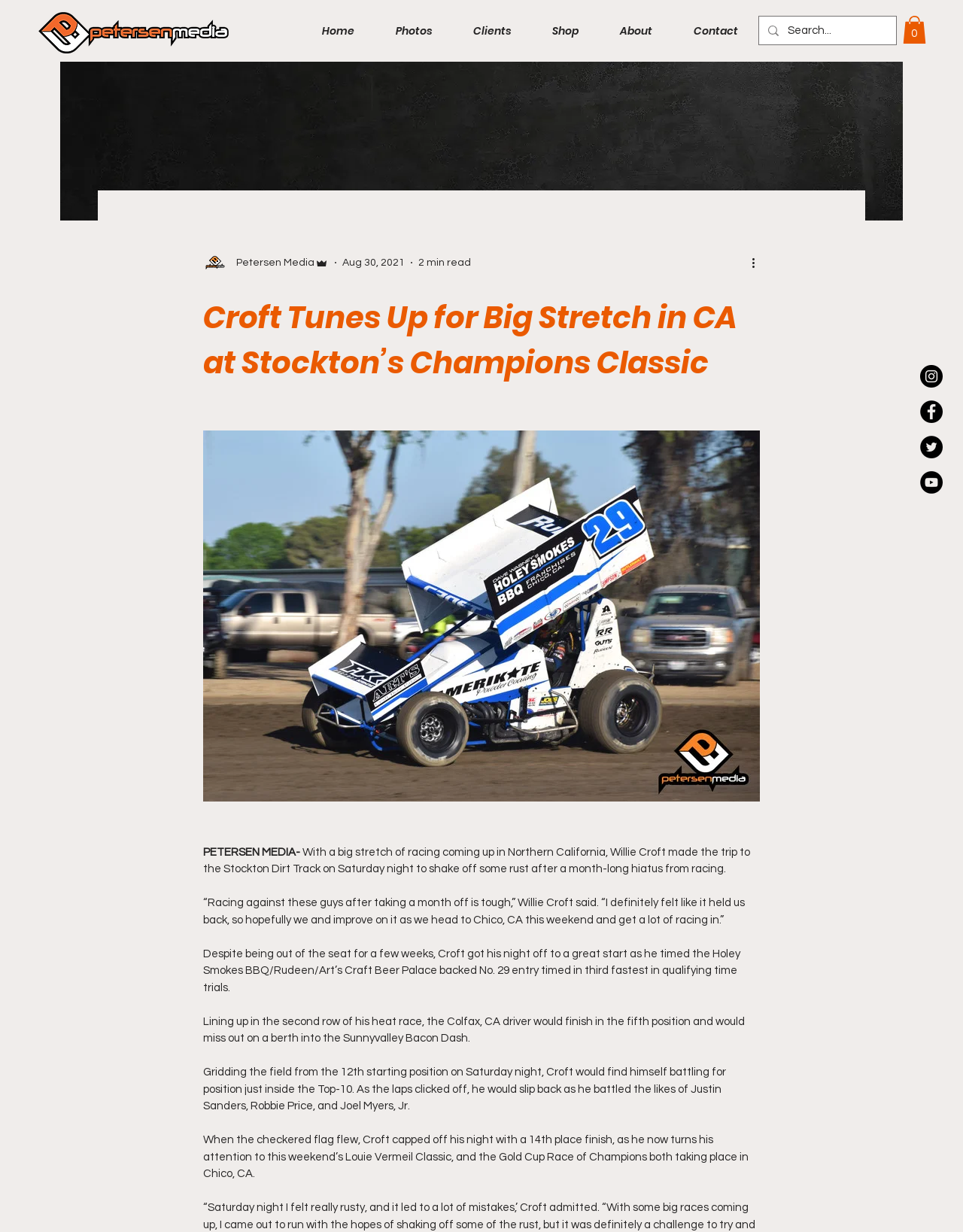Please identify the bounding box coordinates of the element I need to click to follow this instruction: "Search for something".

[0.788, 0.013, 0.93, 0.036]